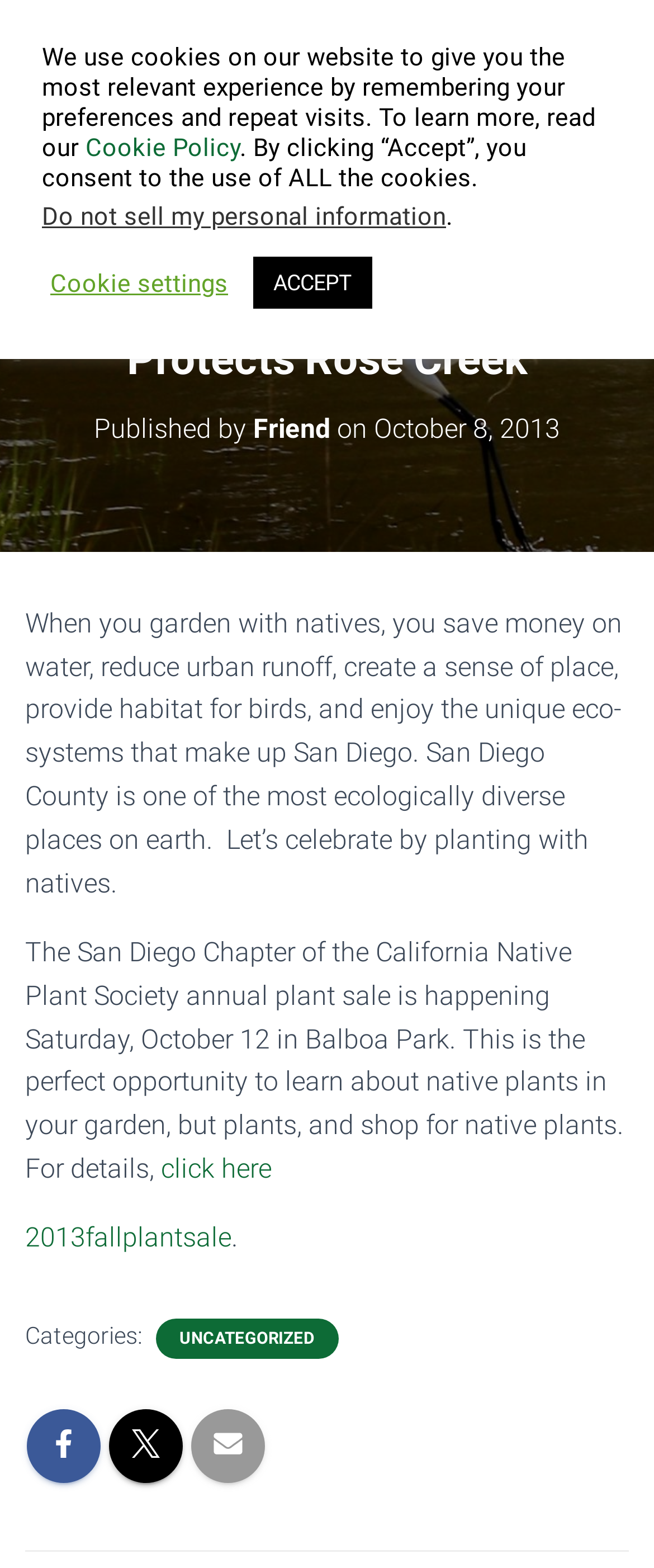Please specify the bounding box coordinates of the clickable region to carry out the following instruction: "Click the Friends of Rose Creek logo". The coordinates should be four float numbers between 0 and 1, in the format [left, top, right, bottom].

[0.038, 0.053, 0.27, 0.107]